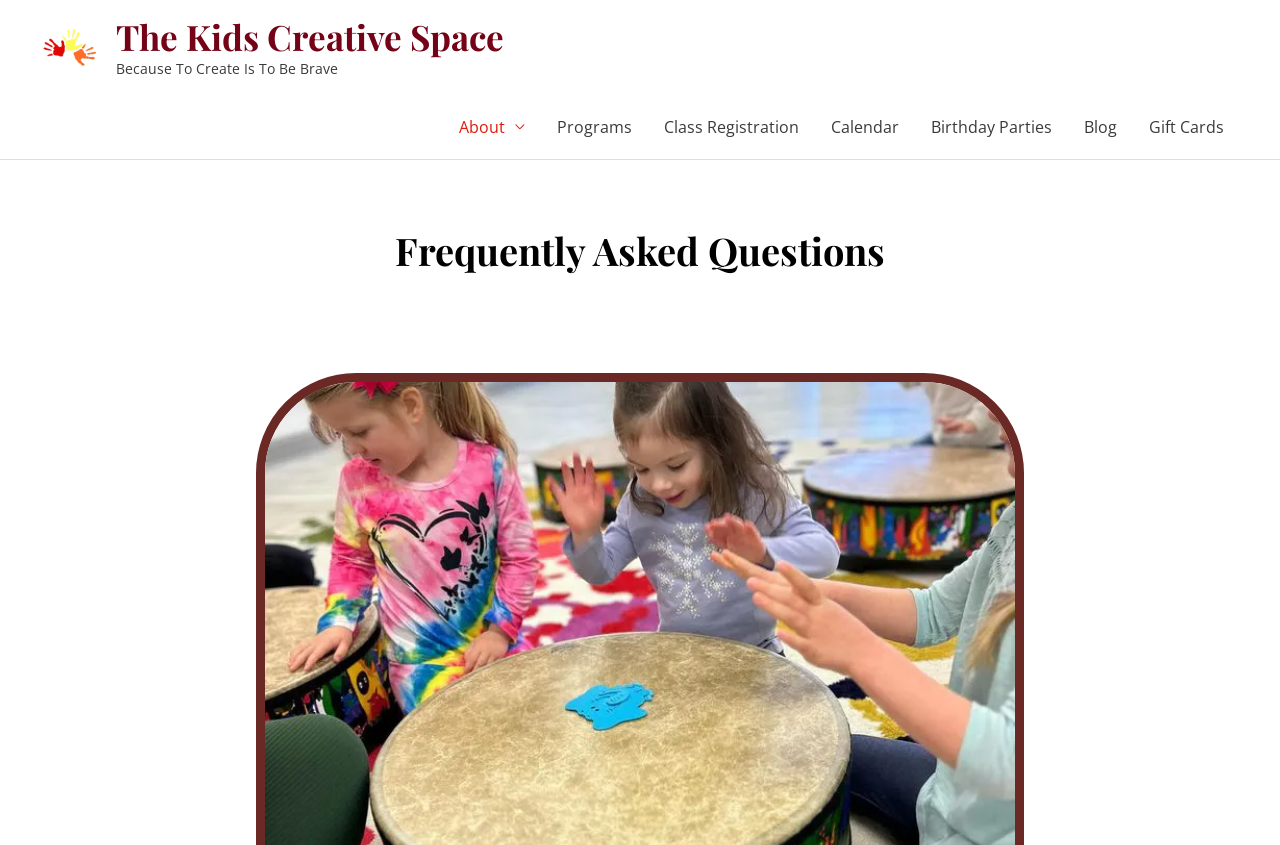Observe the image and answer the following question in detail: Is the 'About' navigation link expanded?

I checked the link element with the text 'About' and found that its 'expanded' property is set to False, indicating that it is not expanded.